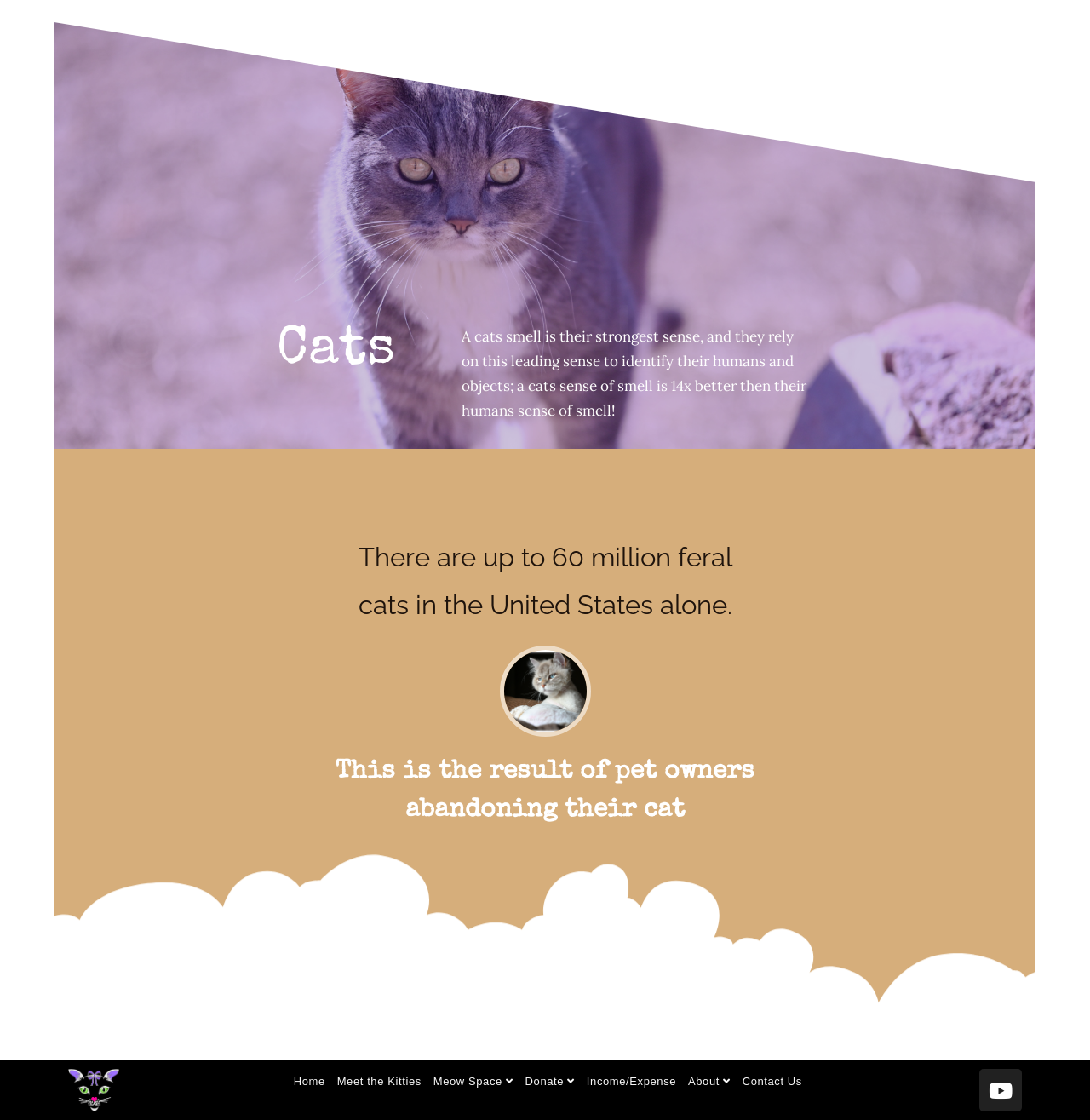Provide a short, one-word or phrase answer to the question below:
What is the strongest sense of a cat?

Smell